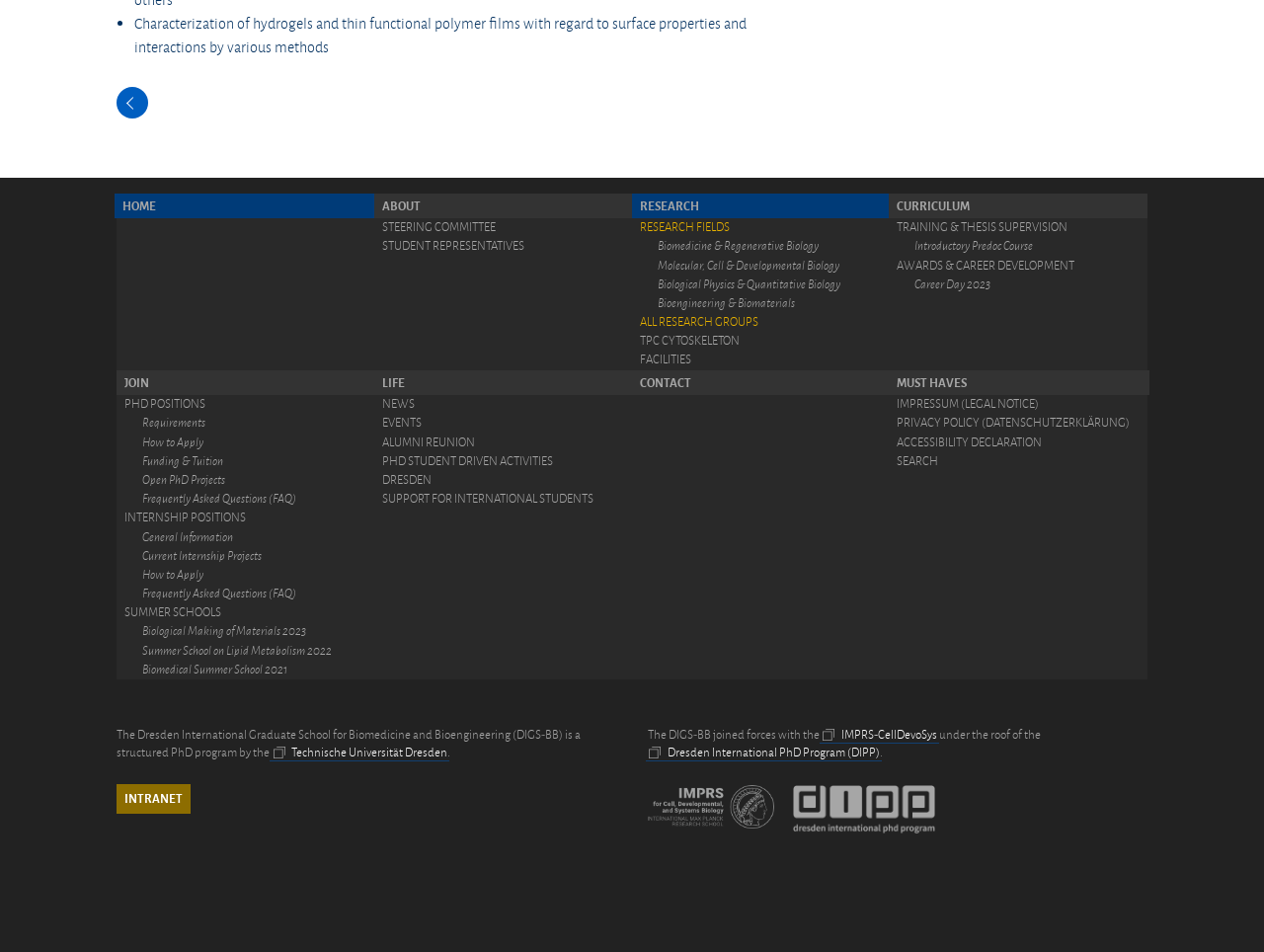Determine the coordinates of the bounding box that should be clicked to complete the instruction: "apply for PhD positions". The coordinates should be represented by four float numbers between 0 and 1: [left, top, right, bottom].

[0.092, 0.415, 0.297, 0.435]